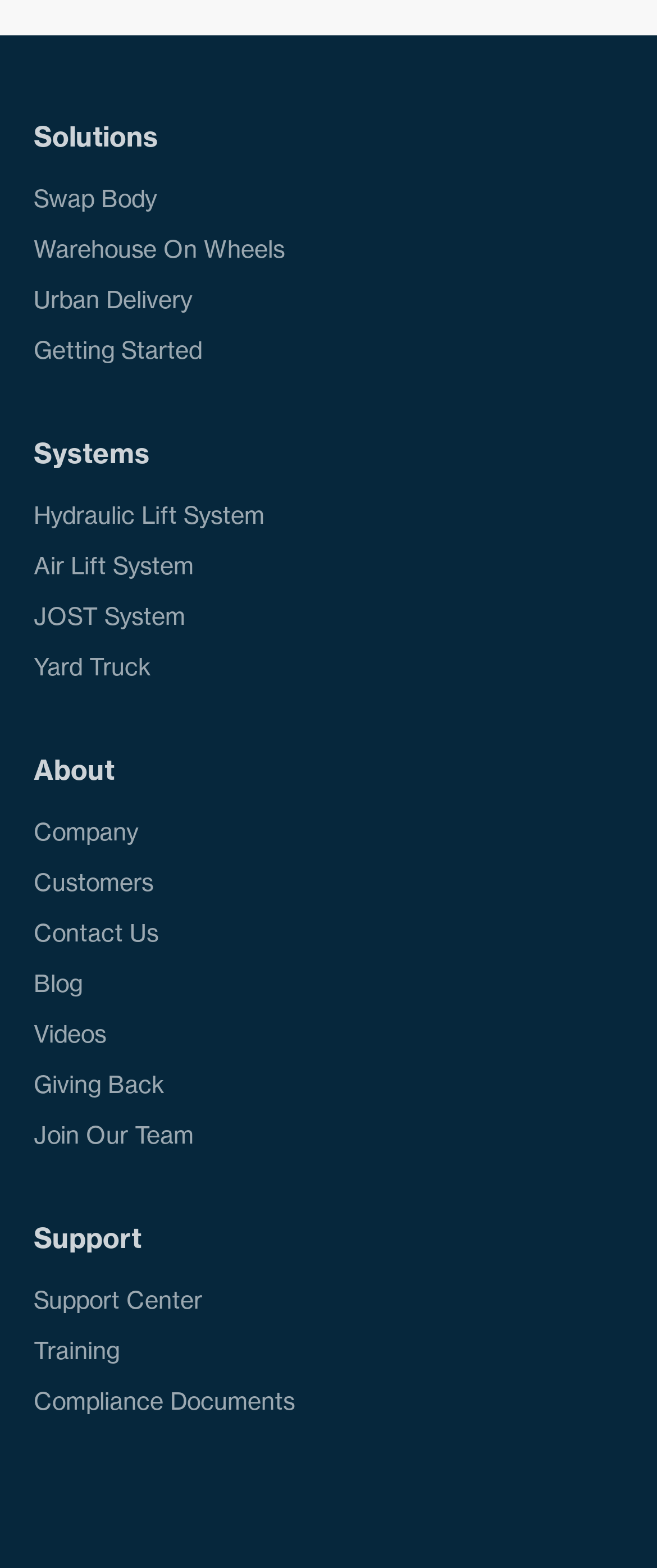Please determine the bounding box coordinates of the clickable area required to carry out the following instruction: "View solutions". The coordinates must be four float numbers between 0 and 1, represented as [left, top, right, bottom].

[0.051, 0.077, 0.241, 0.098]